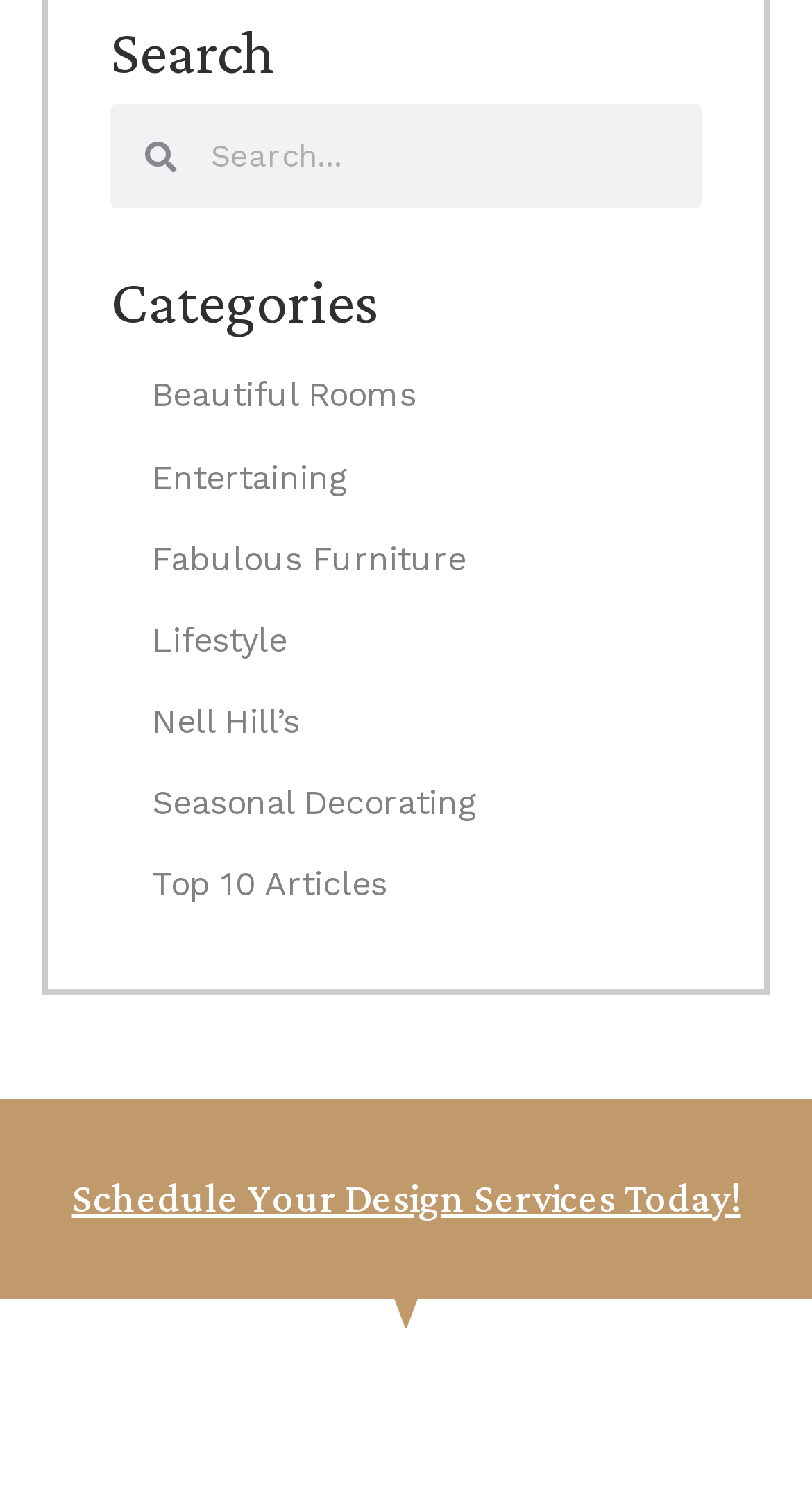How many categories are listed?
Give a one-word or short phrase answer based on the image.

7